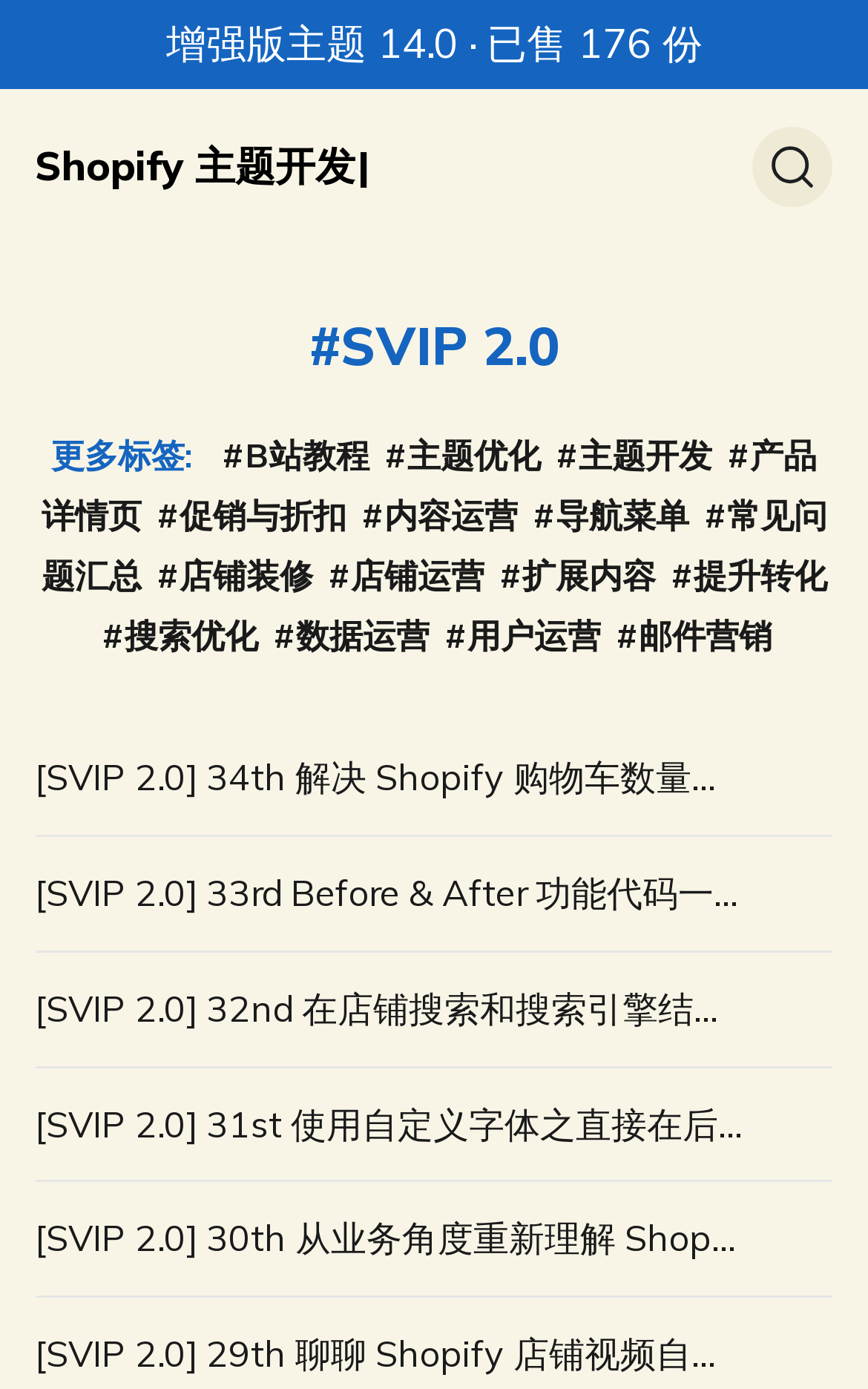What is the main topic of this webpage?
Offer a detailed and full explanation in response to the question.

Based on the webpage content, I can see that the webpage is focused on providing tutorials and guides on Shopify store optimization and development, including theme development, adding functionality, and improving conversion rates.